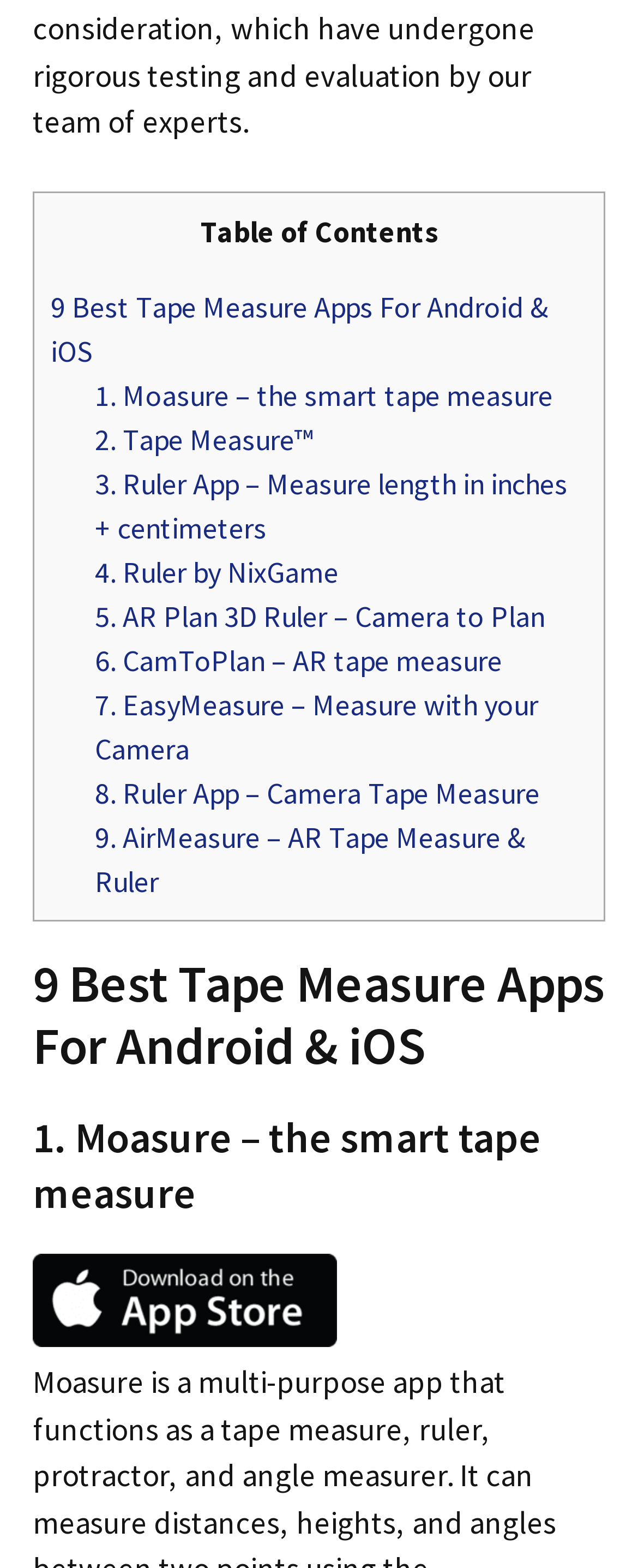Is there a download button for the first app?
Using the image, provide a detailed and thorough answer to the question.

I saw a link 'Download on the Appstore Button' below the heading '1. Moasure – the smart tape measure' which indicates a download option for the first app.